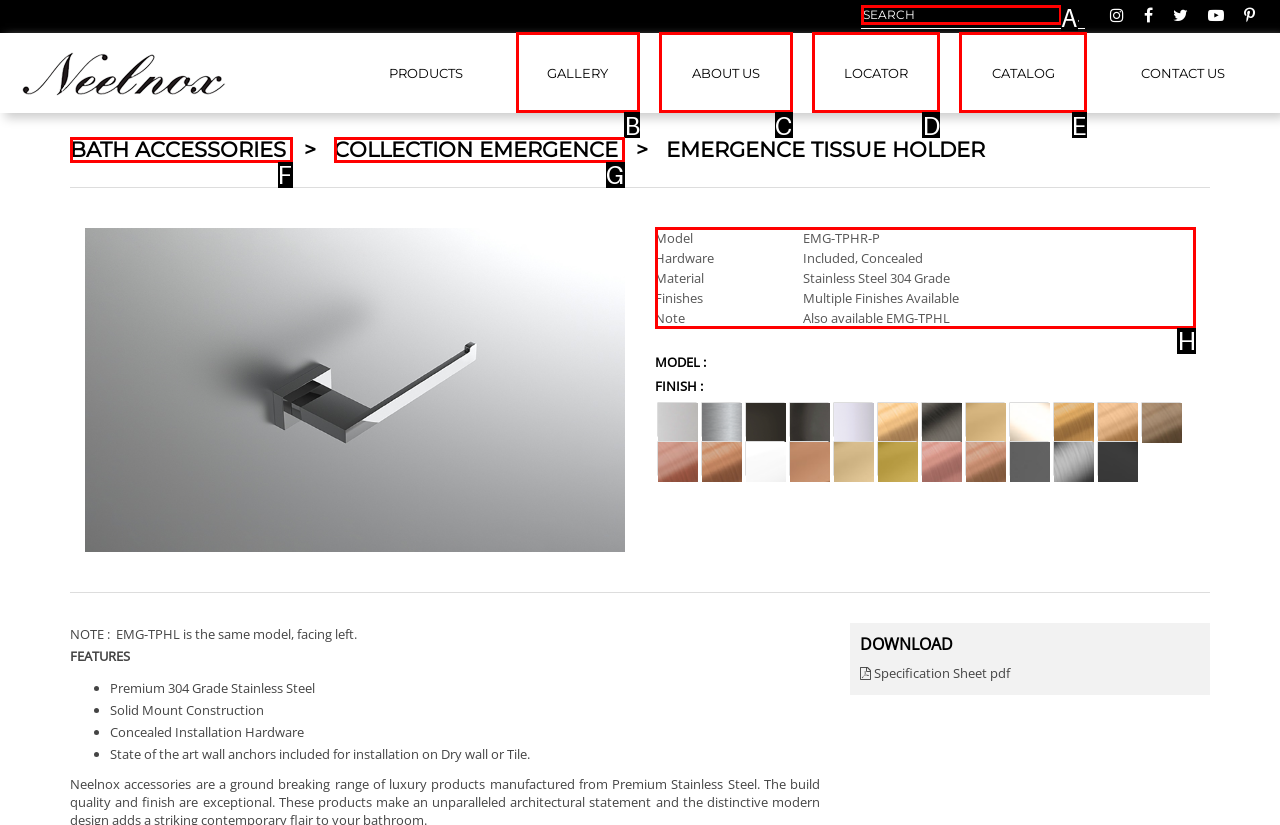Determine which option you need to click to execute the following task: Learn about i2K Inflatables. Provide your answer as a single letter.

None